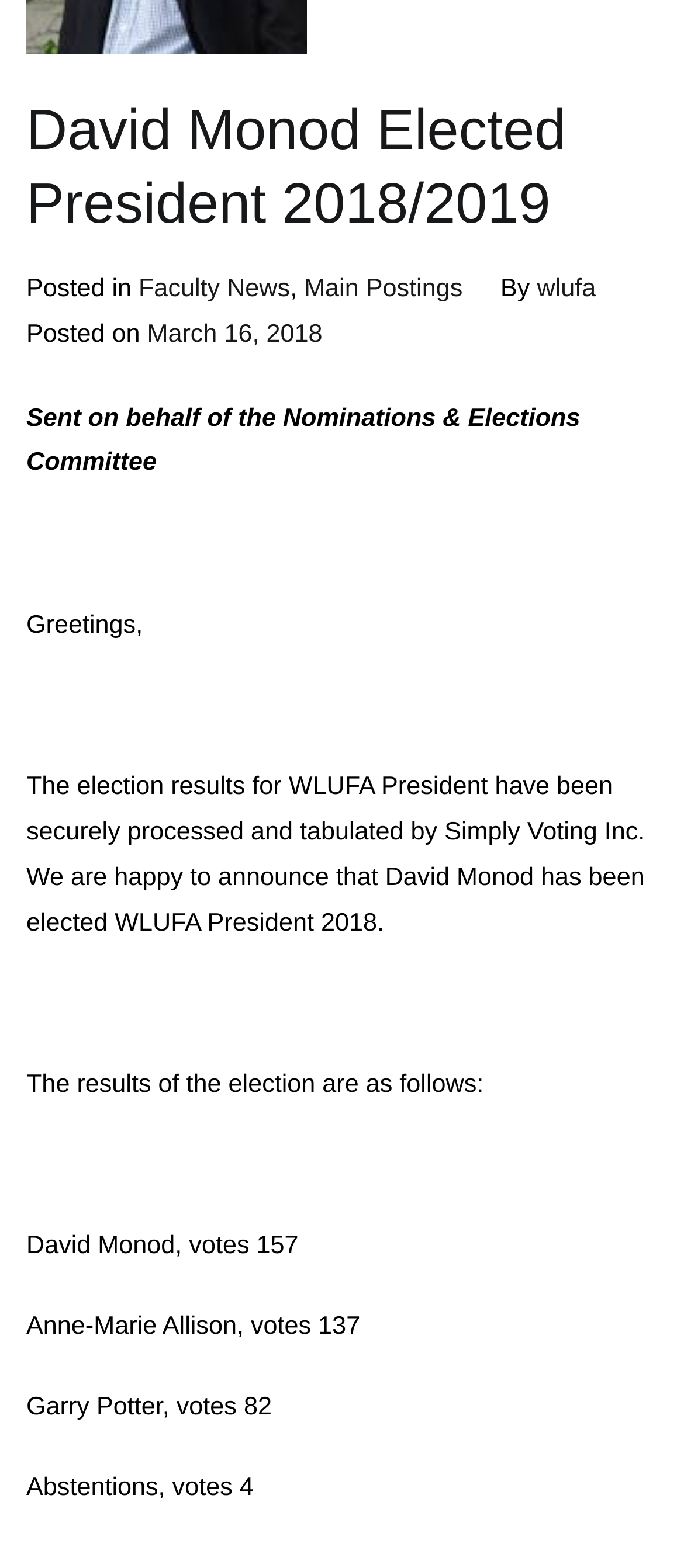Please provide the bounding box coordinates in the format (top-left x, top-left y, bottom-right x, bottom-right y). Remember, all values are floating point numbers between 0 and 1. What is the bounding box coordinate of the region described as: wlufa

[0.785, 0.176, 0.871, 0.193]